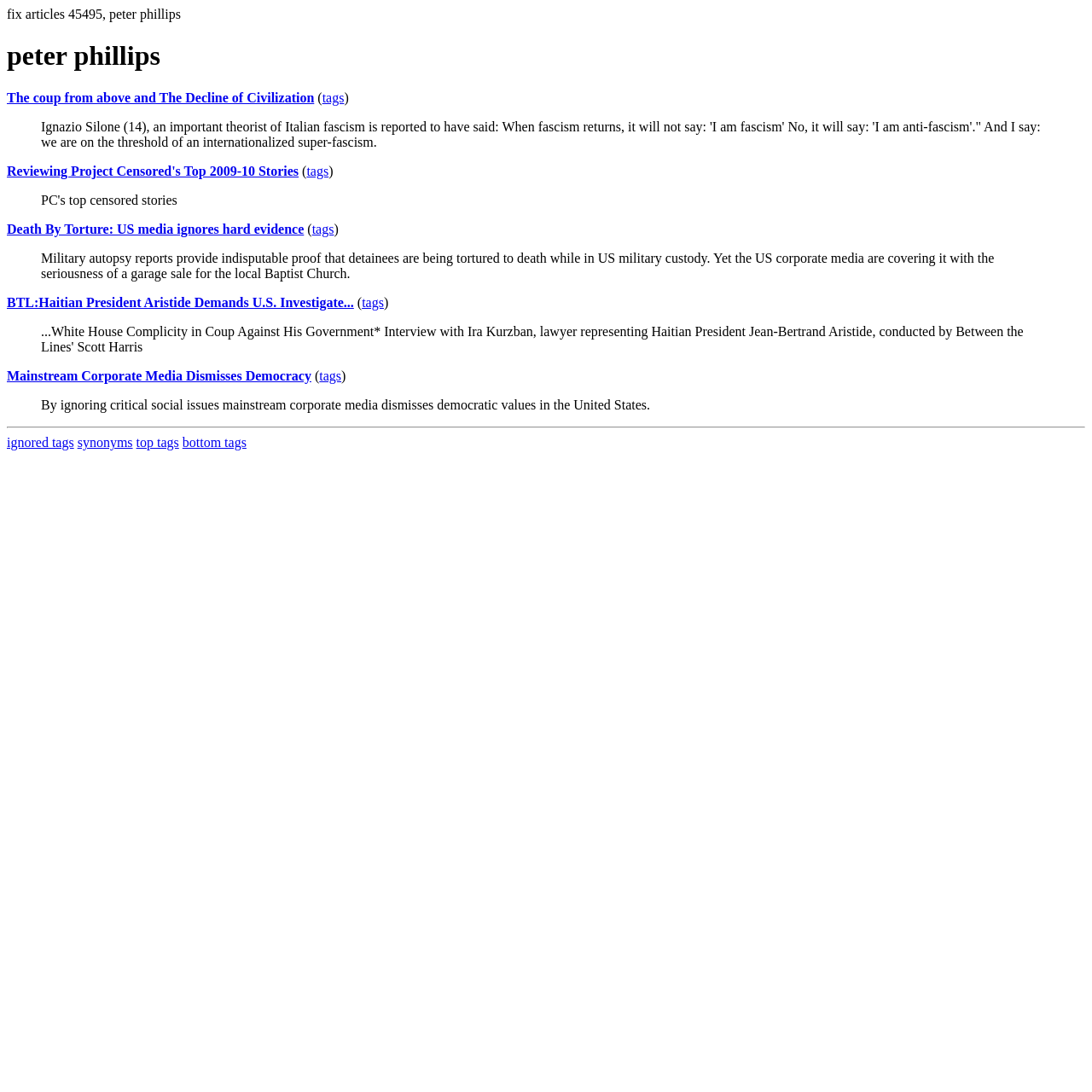Refer to the image and answer the question with as much detail as possible: Is this webpage related to news or media?

The presence of links with titles like 'Reviewing Project Censored's Top 2009-10 Stories' and 'Death By Torture: US media ignores hard evidence' suggests that the webpage is related to news or media, possibly focusing on alternative or independent media sources.